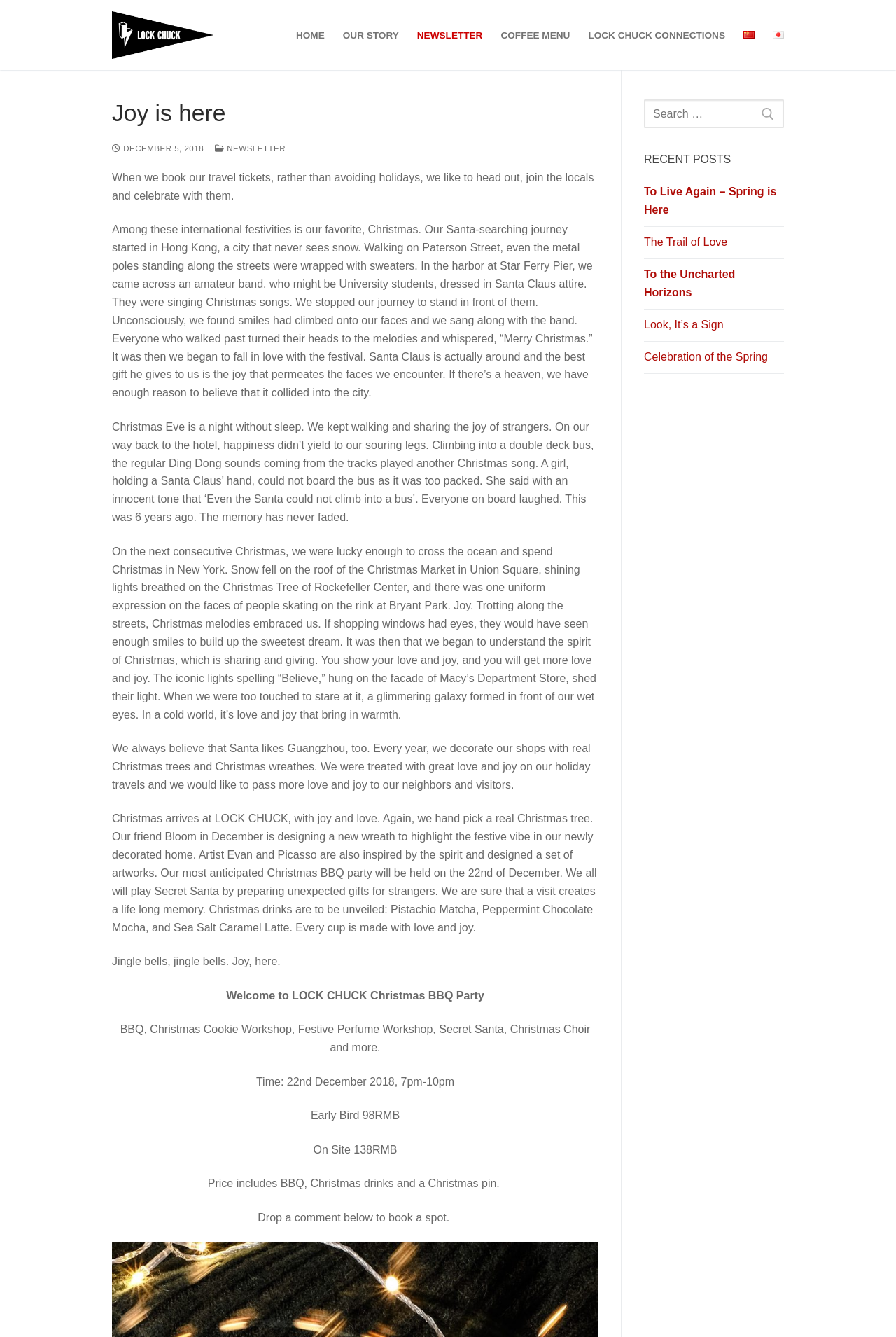Determine the bounding box coordinates for the area that should be clicked to carry out the following instruction: "Search for something".

[0.719, 0.074, 0.875, 0.096]